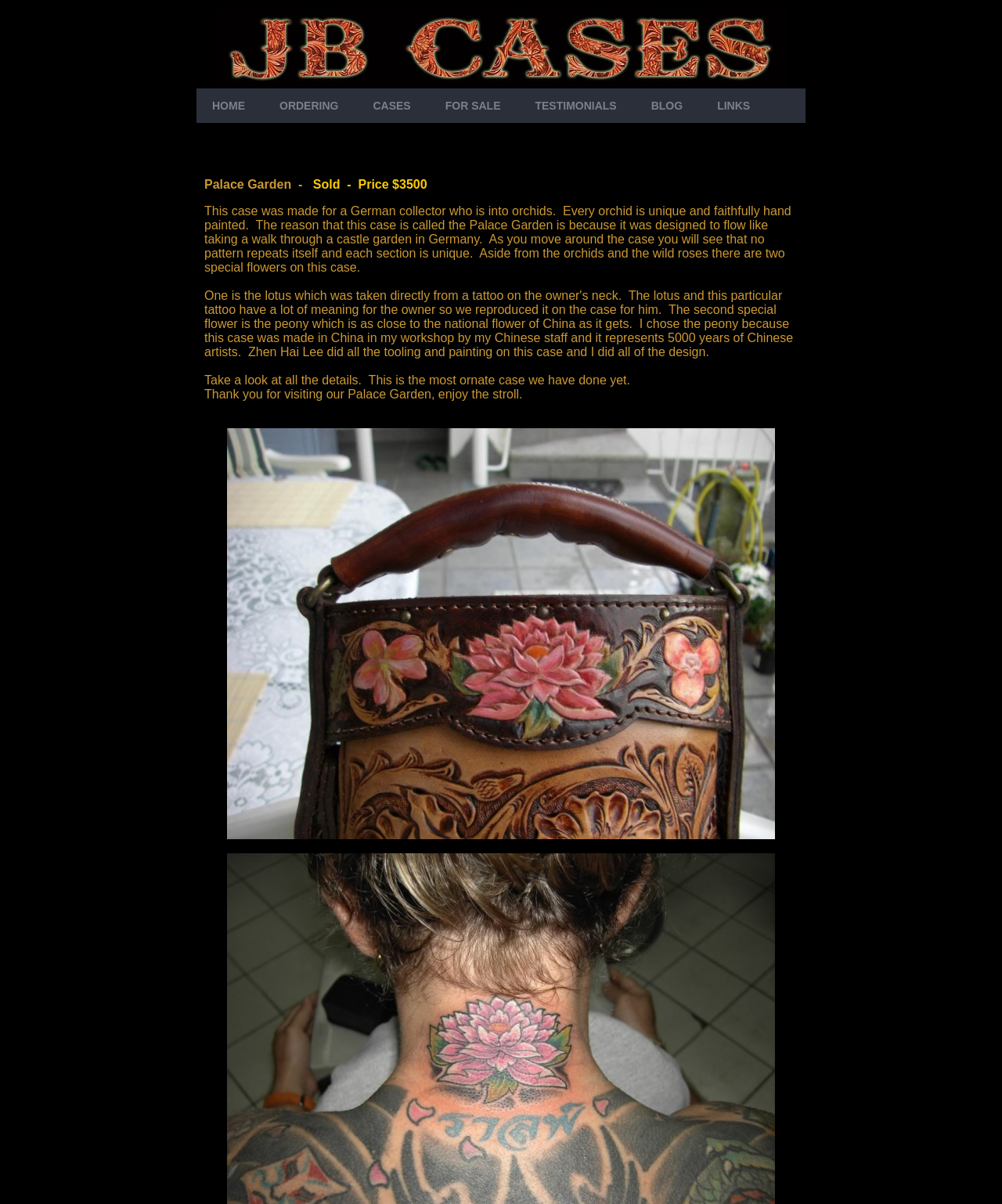Provide a short answer using a single word or phrase for the following question: 
How many links are present in the top navigation bar?

8